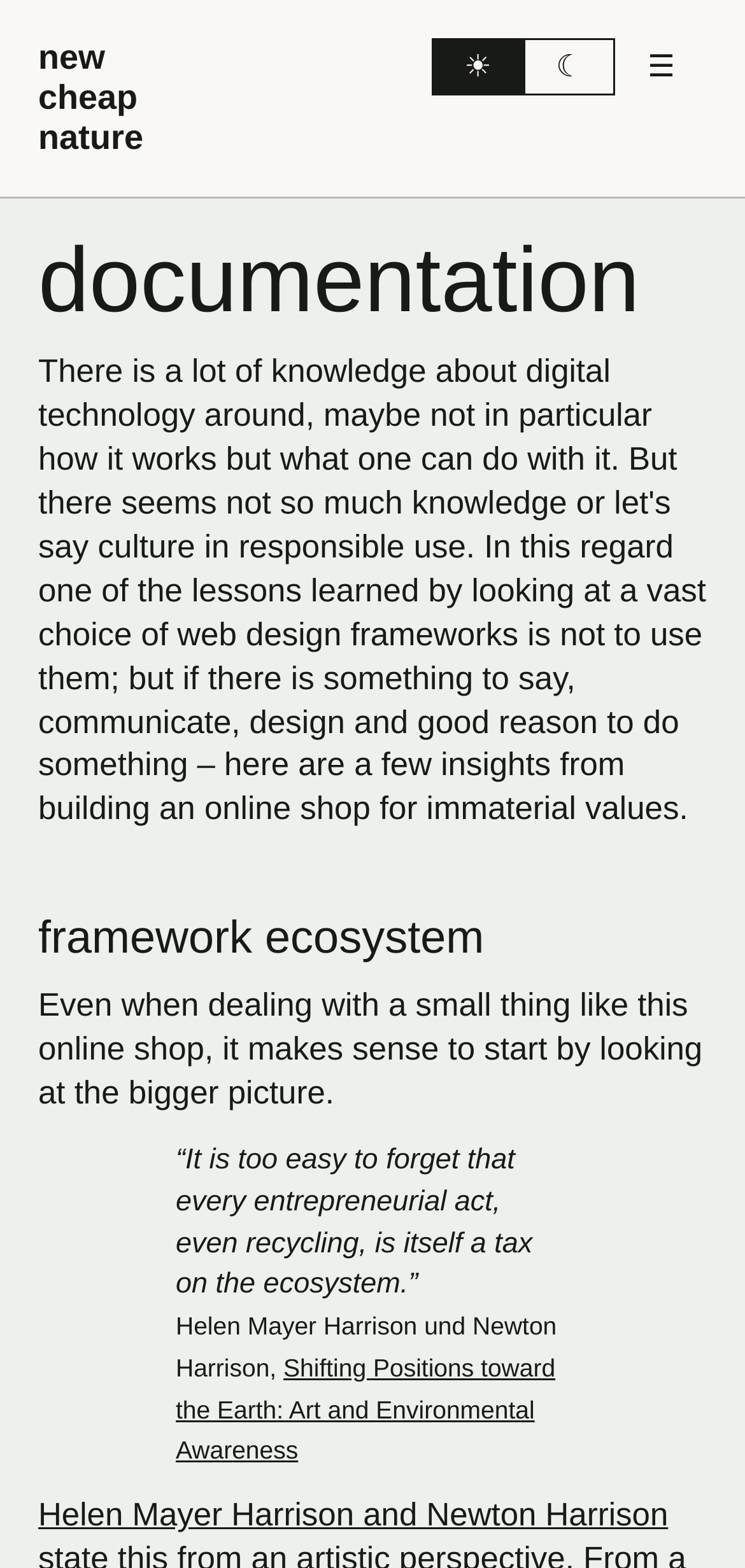Based on the image, please elaborate on the answer to the following question:
How many buttons are at the top of the webpage?

At the top of the webpage, there are three buttons with icons ☀, ☾, and ☰, respectively.